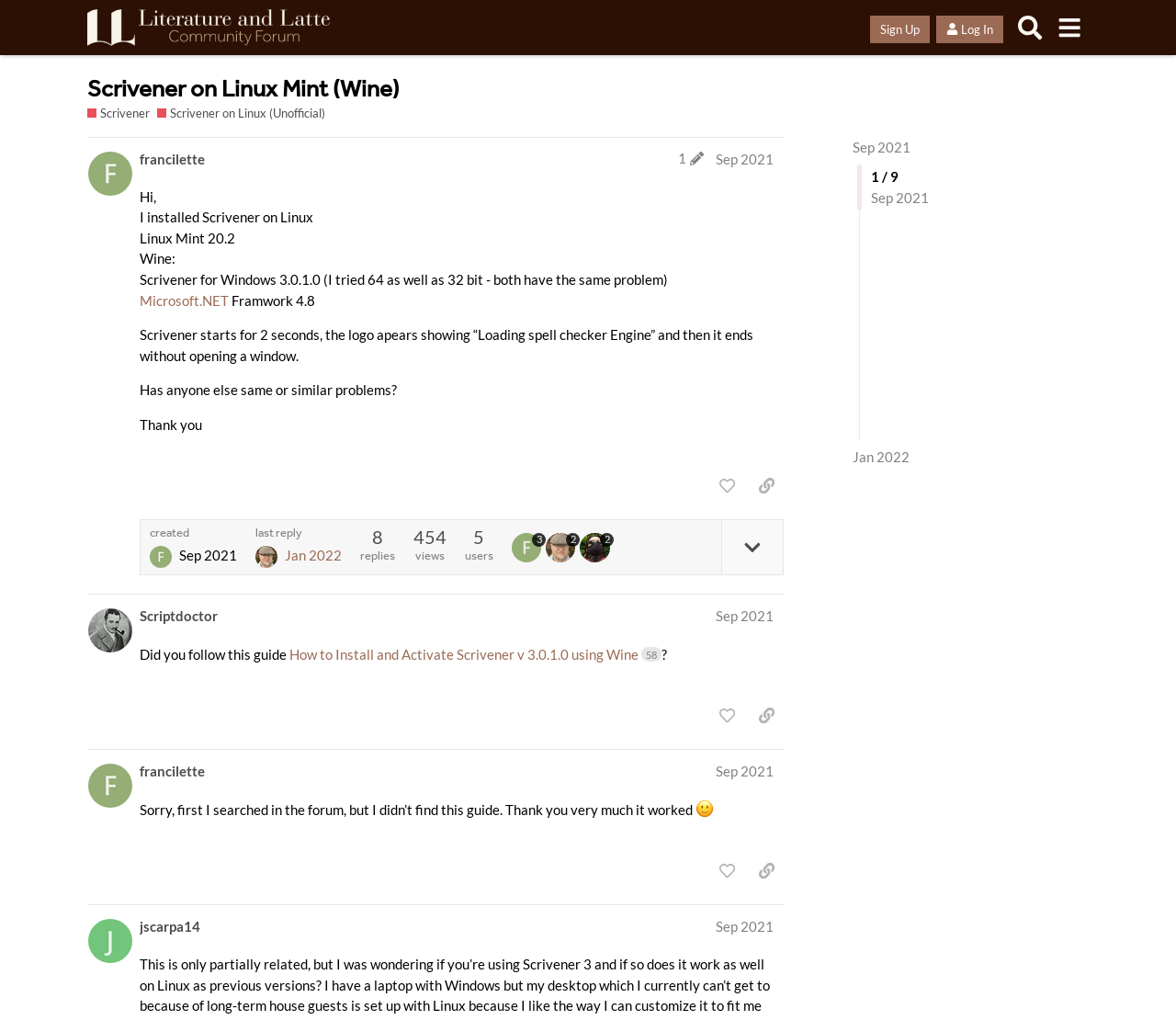Kindly determine the bounding box coordinates of the area that needs to be clicked to fulfill this instruction: "Read the recent post 'Leave No Trace: Embracing the Seven Principles'".

None